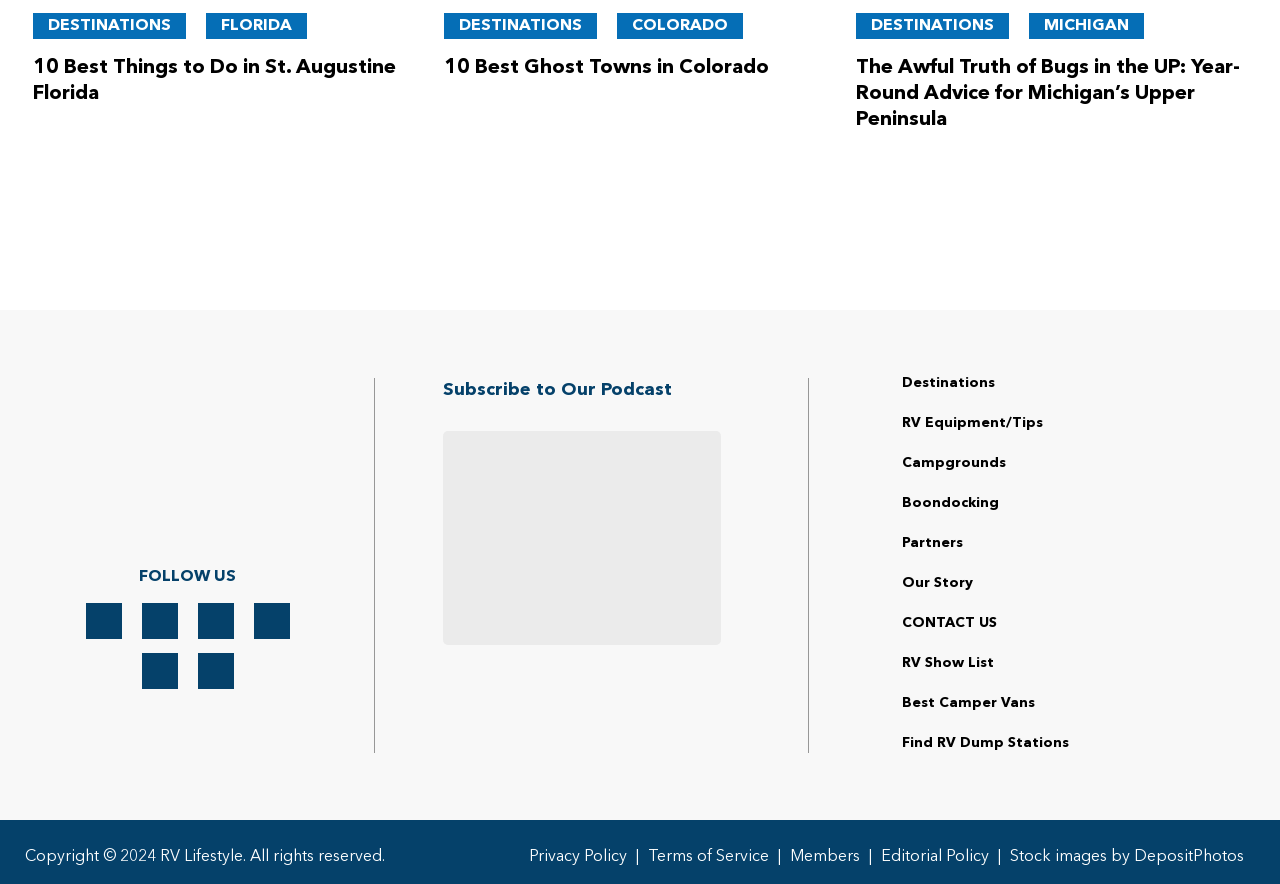Highlight the bounding box coordinates of the element you need to click to perform the following instruction: "Click on Grafana Cloud."

None